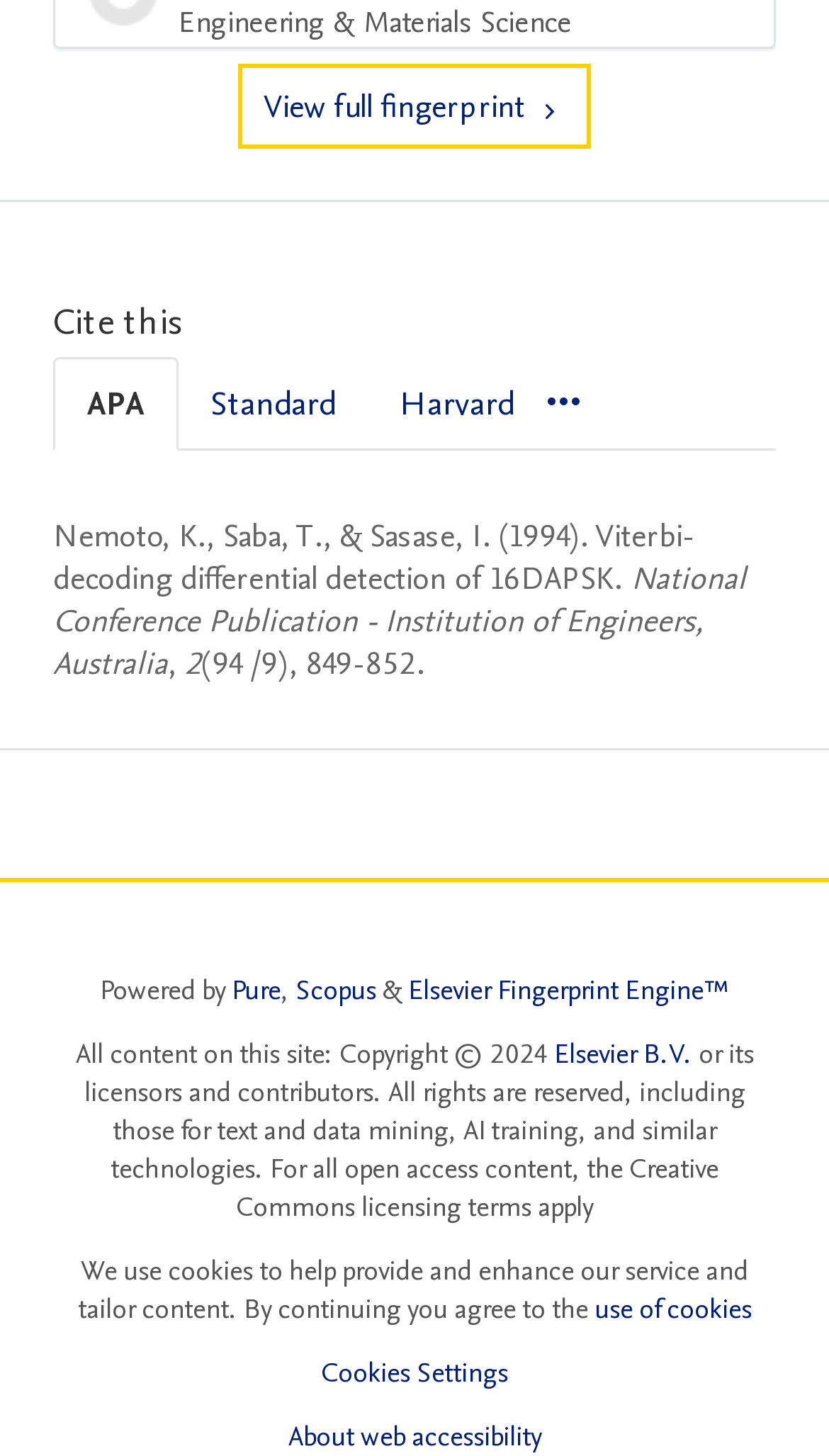Reply to the question with a single word or phrase:
What is the title of the publication?

Viterbi-decoding differential detection of 16DAPSK